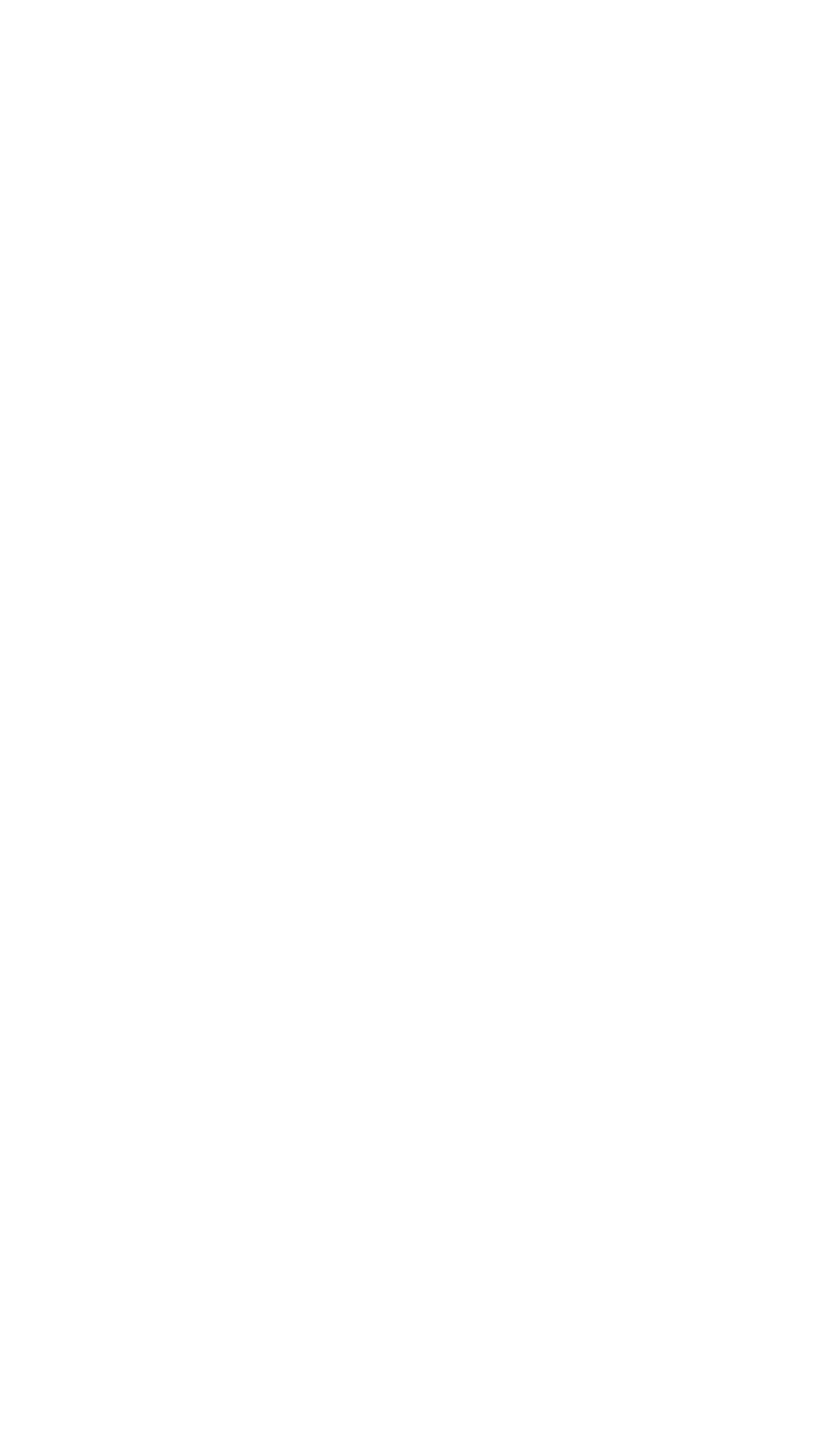Kindly provide the bounding box coordinates of the section you need to click on to fulfill the given instruction: "Learn about company profile".

[0.038, 0.786, 0.236, 0.823]